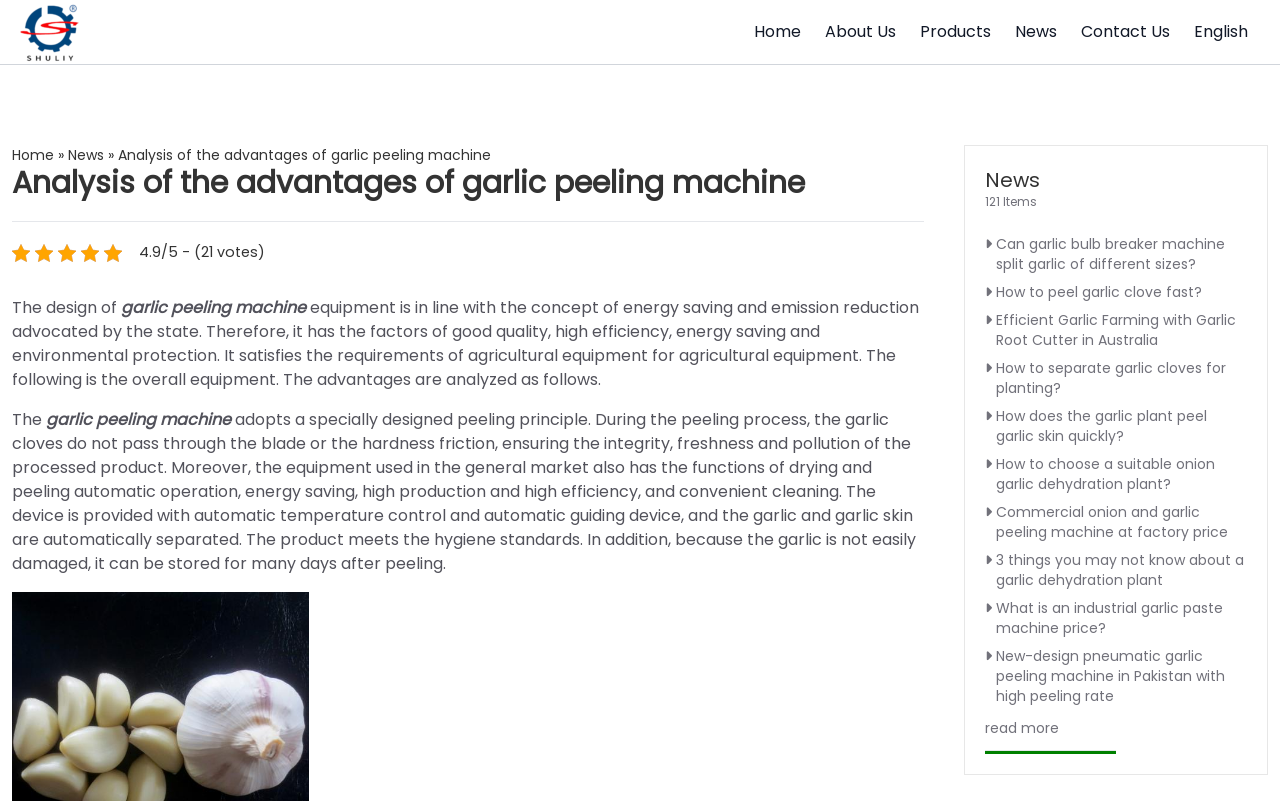From the details in the image, provide a thorough response to the question: What is the main topic of this webpage?

Based on the webpage content, the main topic is about the advantages of garlic peeling machine, its design, and its features. The webpage provides detailed information about the machine's peeling principle, its benefits, and its applications.